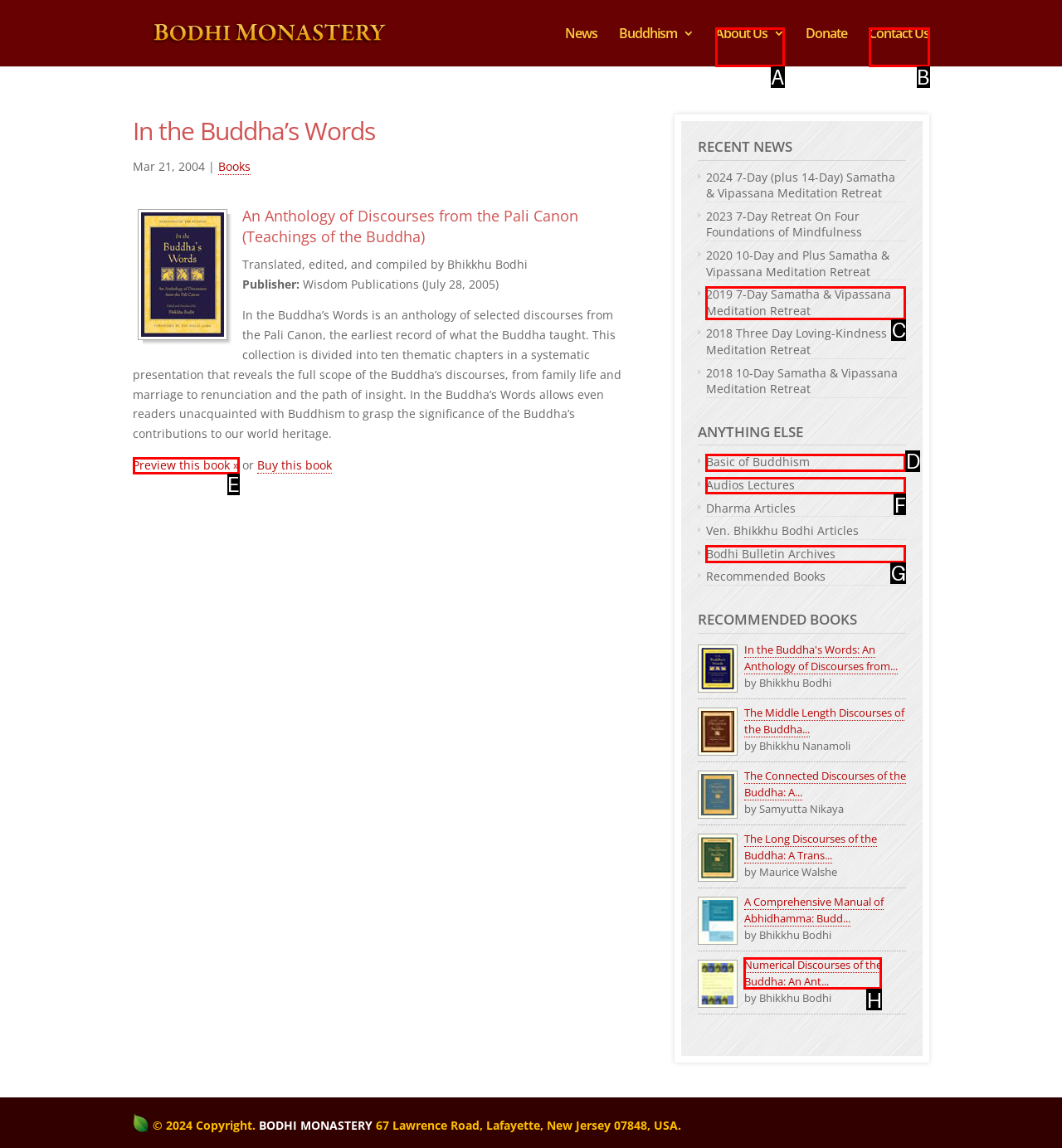Identify the letter of the UI element that corresponds to: Preview this book »
Respond with the letter of the option directly.

E